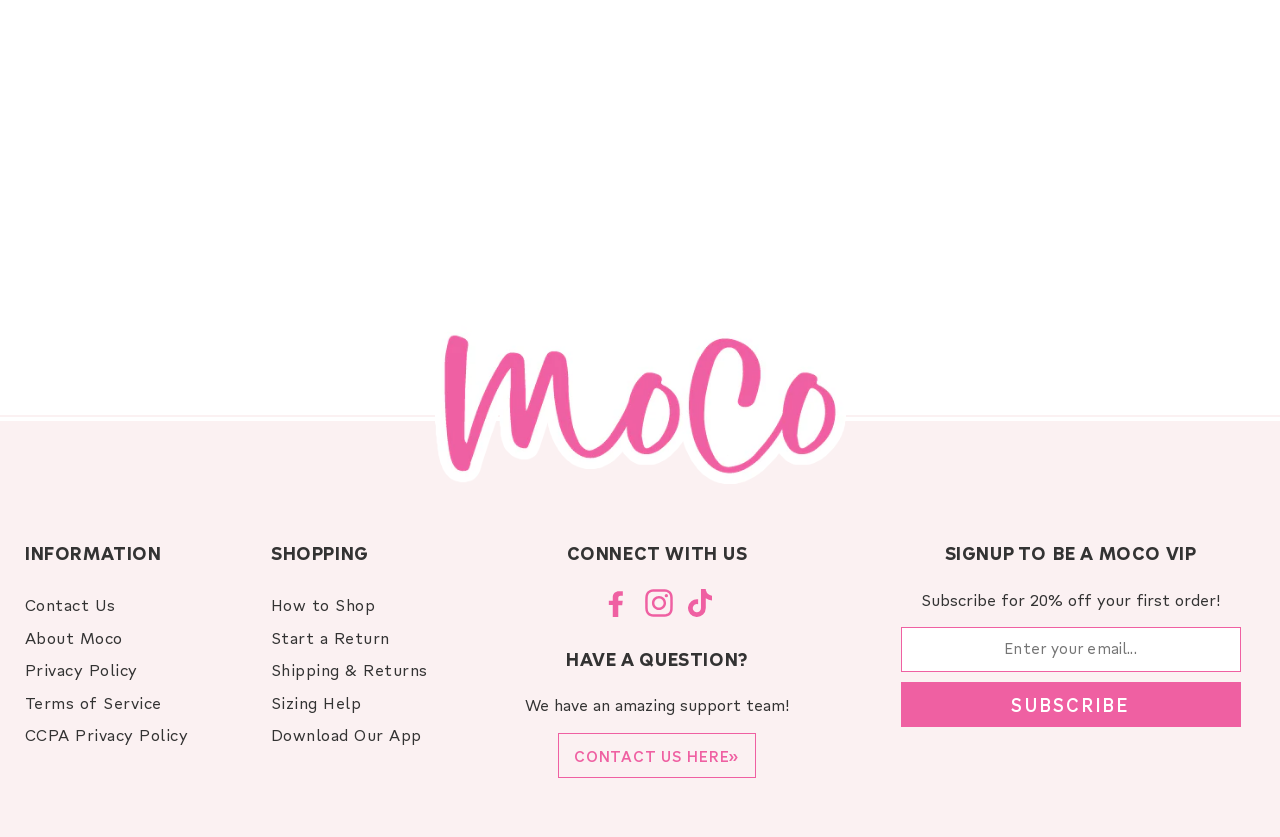Identify the bounding box coordinates of the element to click to follow this instruction: 'Learn about the company'. Ensure the coordinates are four float values between 0 and 1, provided as [left, top, right, bottom].

[0.02, 0.743, 0.096, 0.782]